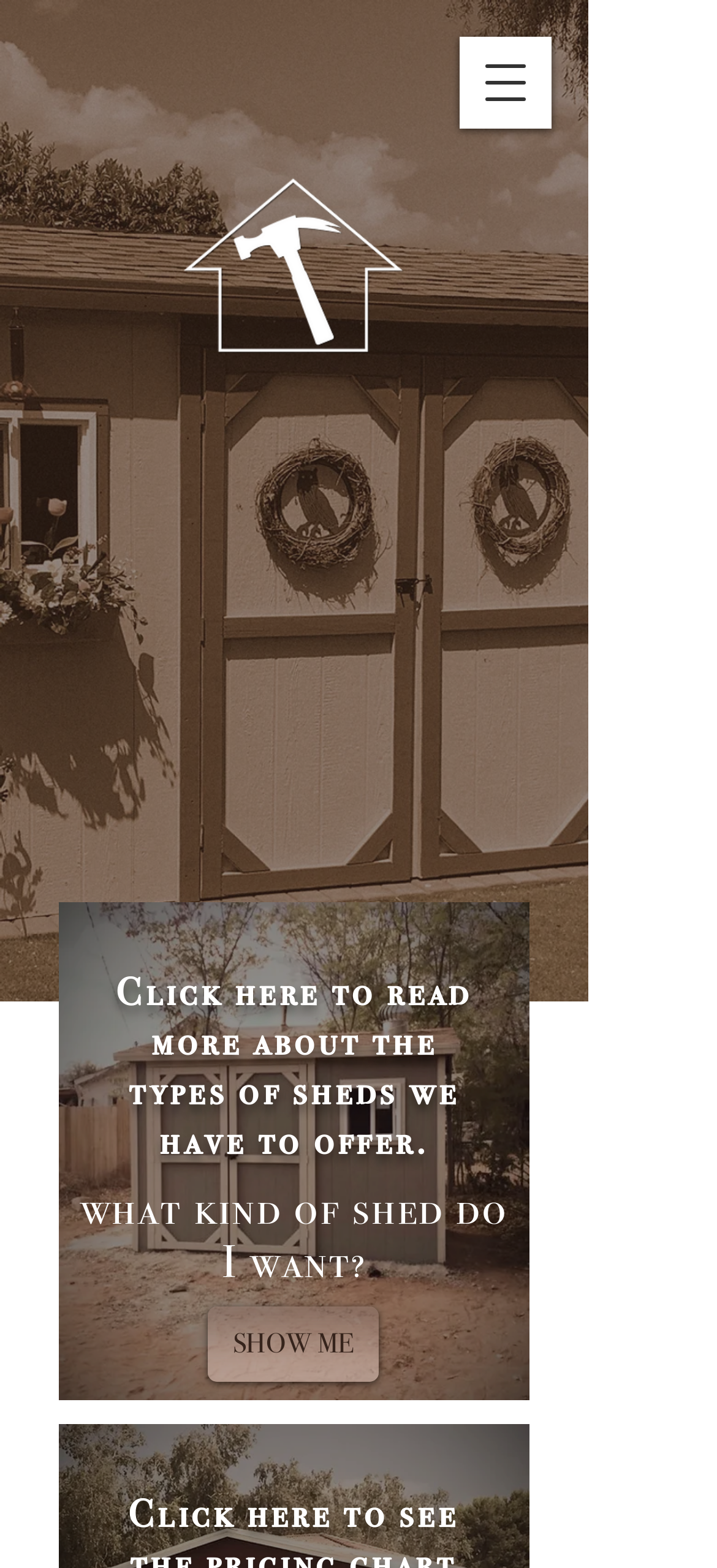Find the bounding box coordinates for the element described here: "aria-label="Open navigation menu"".

[0.641, 0.023, 0.769, 0.082]